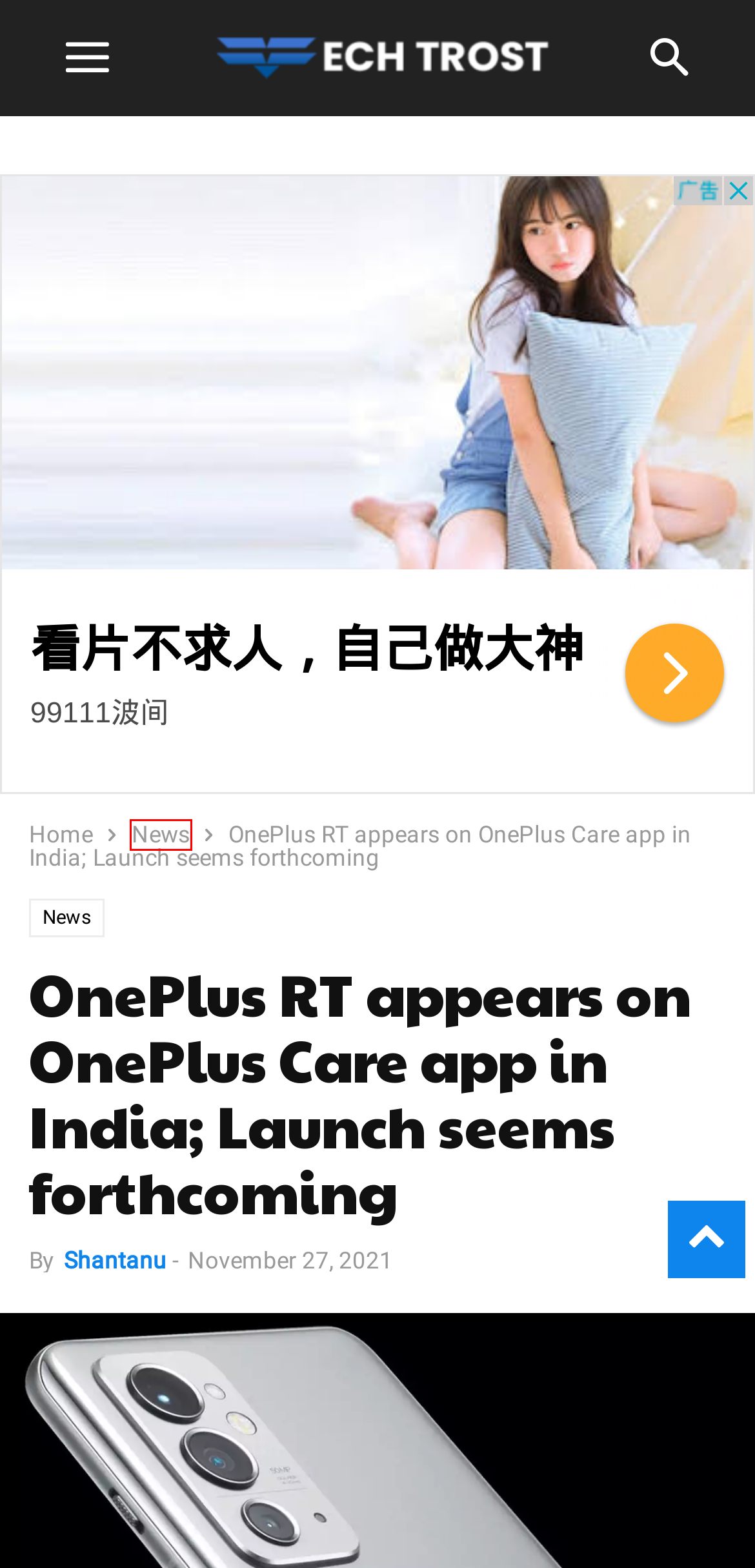A screenshot of a webpage is given with a red bounding box around a UI element. Choose the description that best matches the new webpage shown after clicking the element within the red bounding box. Here are the candidates:
A. Shantanu, Author at TECH TROST
B. News Archives - TECH TROST
C. OnePlus Archives - TECH TROST
D. OnePlus 9RT Archives - TECH TROST
E. Compare - TECH TROST
F. OnePlus RT Archives - TECH TROST
G. TechTrost
H. OnePlus RT launch Archives - TECH TROST

B